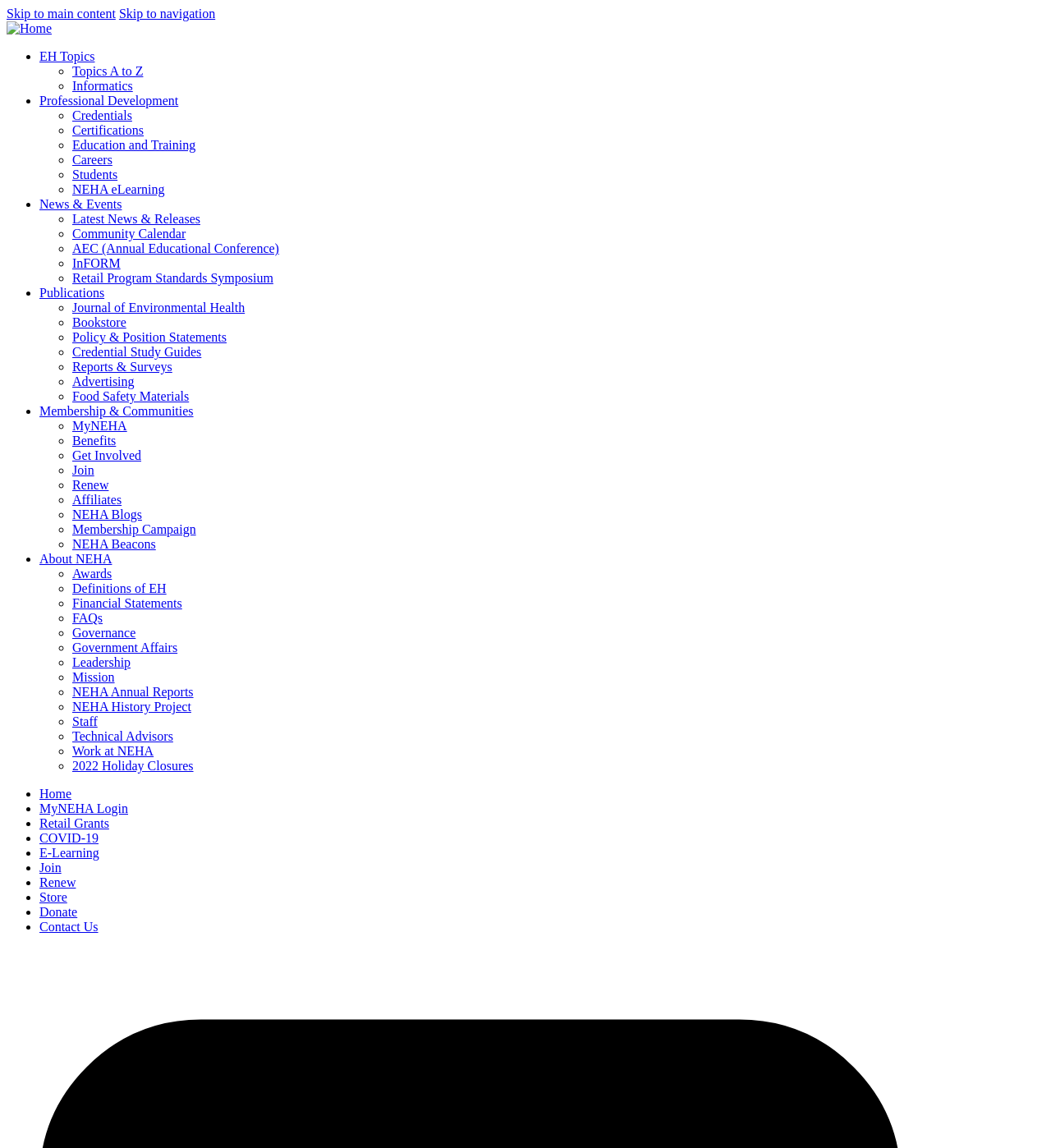Can you extract the primary headline text from the webpage?

Webinar: Communities Using Data: Examples From USAFacts.org